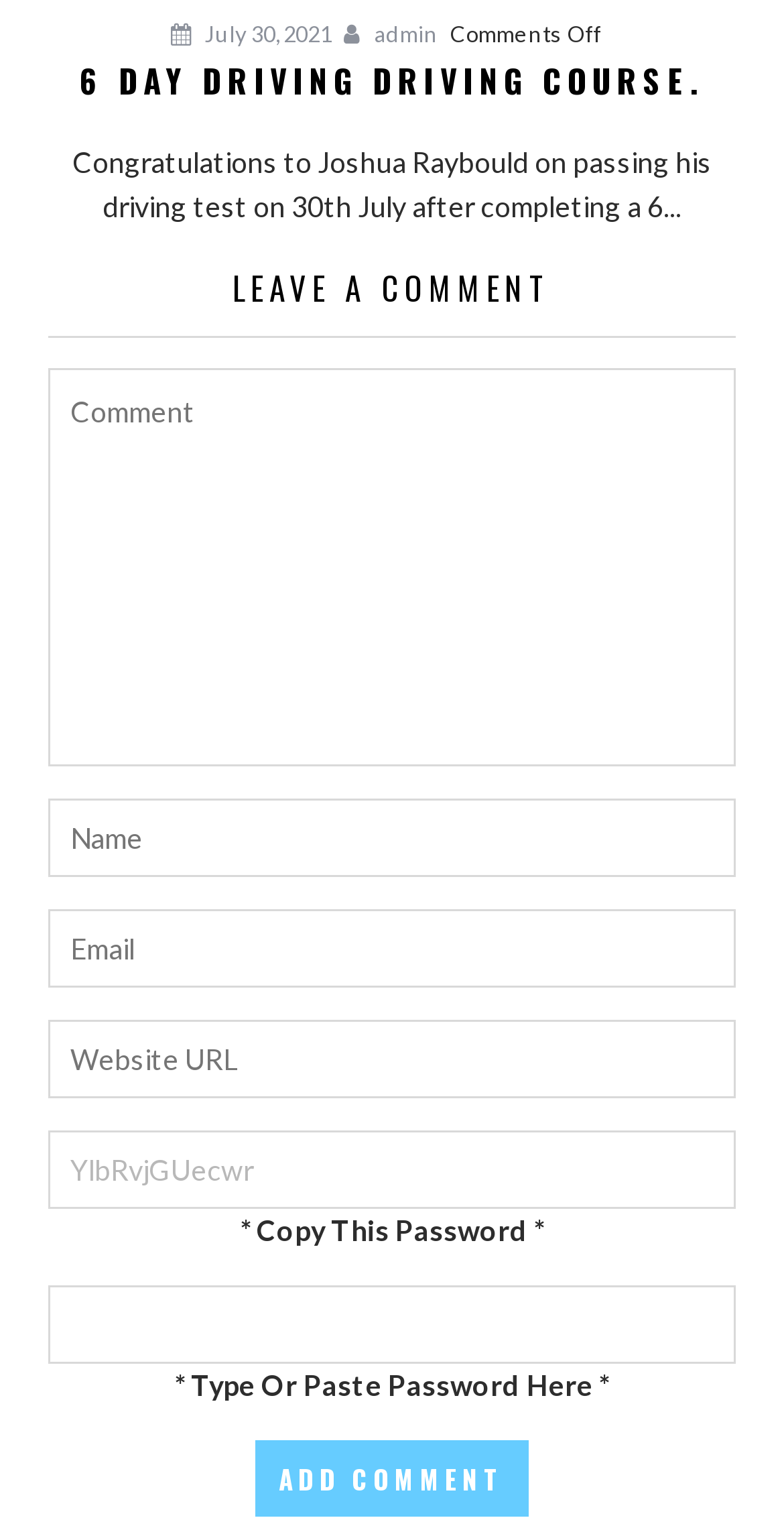Please study the image and answer the question comprehensively:
What is the name of the person who passed the driving test?

The name is mentioned in the static text element 'Congratulations to Joshua Raybould on passing his driving test on 30th July after completing a 6...' which provides information about the person who passed the driving test.